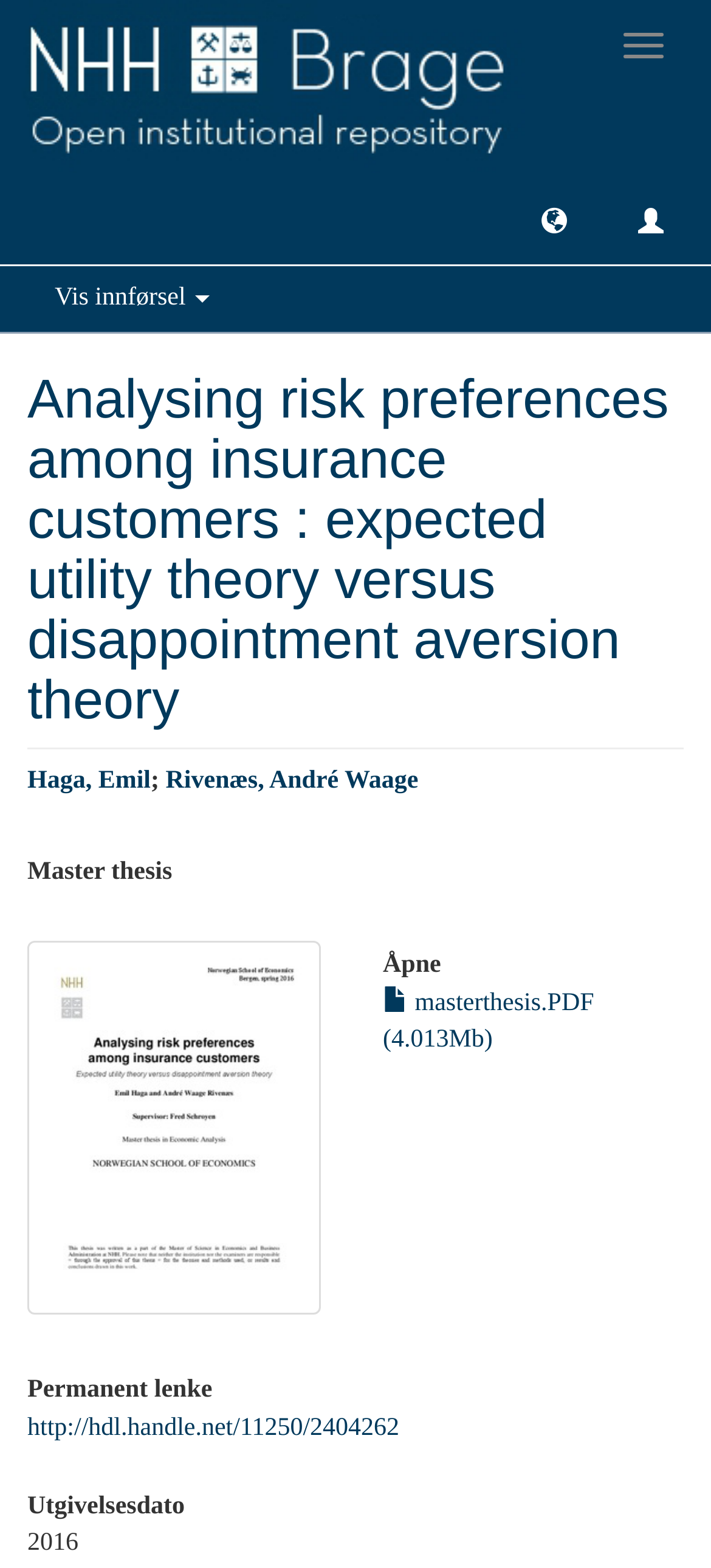Using the description "parent_node: Toggle navigation", predict the bounding box of the relevant HTML element.

[0.0, 0.0, 0.738, 0.11]